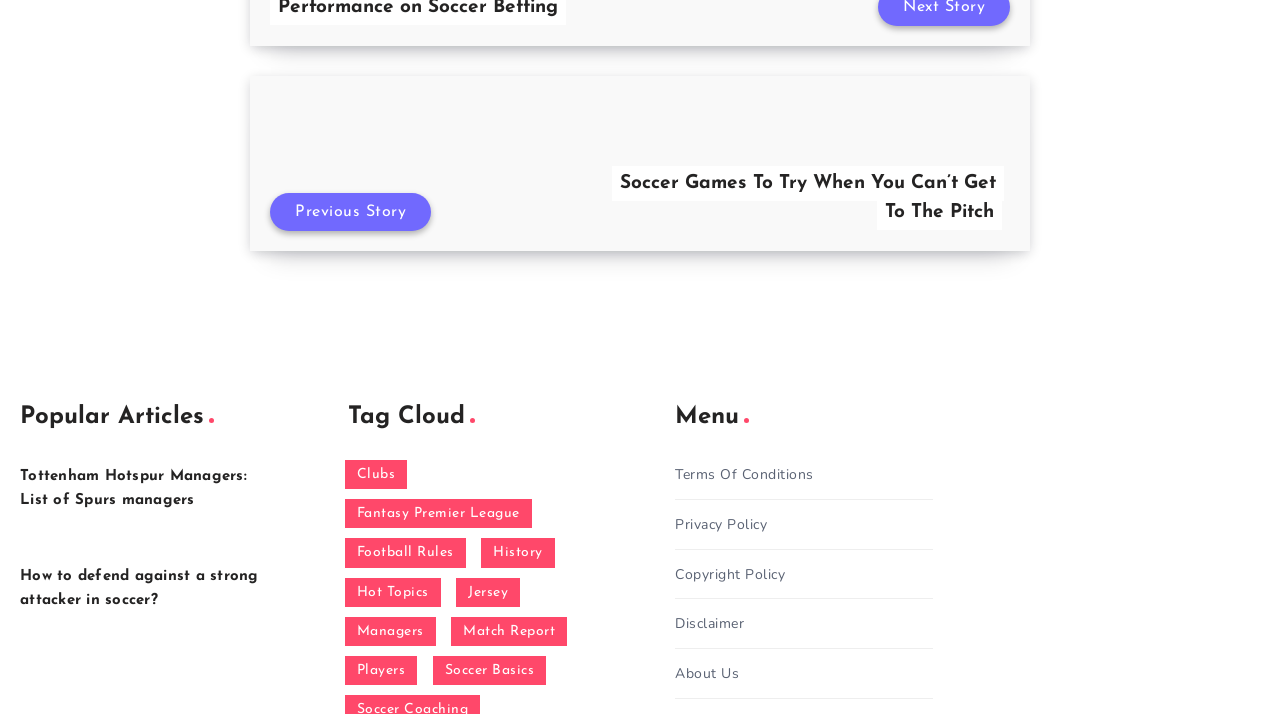Find and indicate the bounding box coordinates of the region you should select to follow the given instruction: "Visit the About Us page".

[0.527, 0.926, 0.577, 0.961]